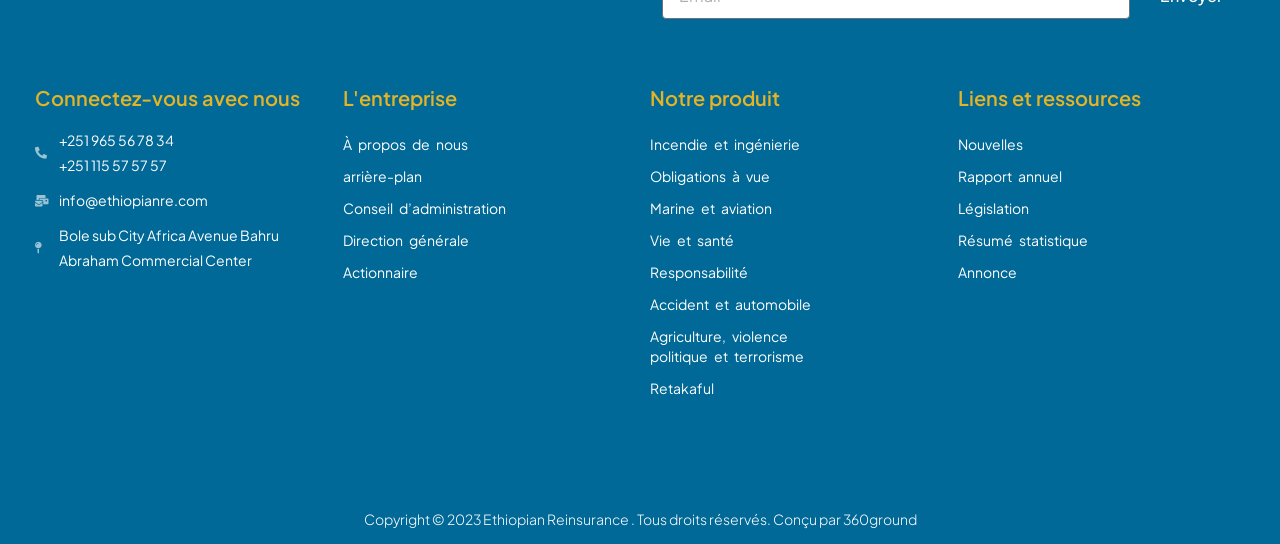Please identify the bounding box coordinates of the element on the webpage that should be clicked to follow this instruction: "Click on OUR METHODOLOGY". The bounding box coordinates should be given as four float numbers between 0 and 1, formatted as [left, top, right, bottom].

None